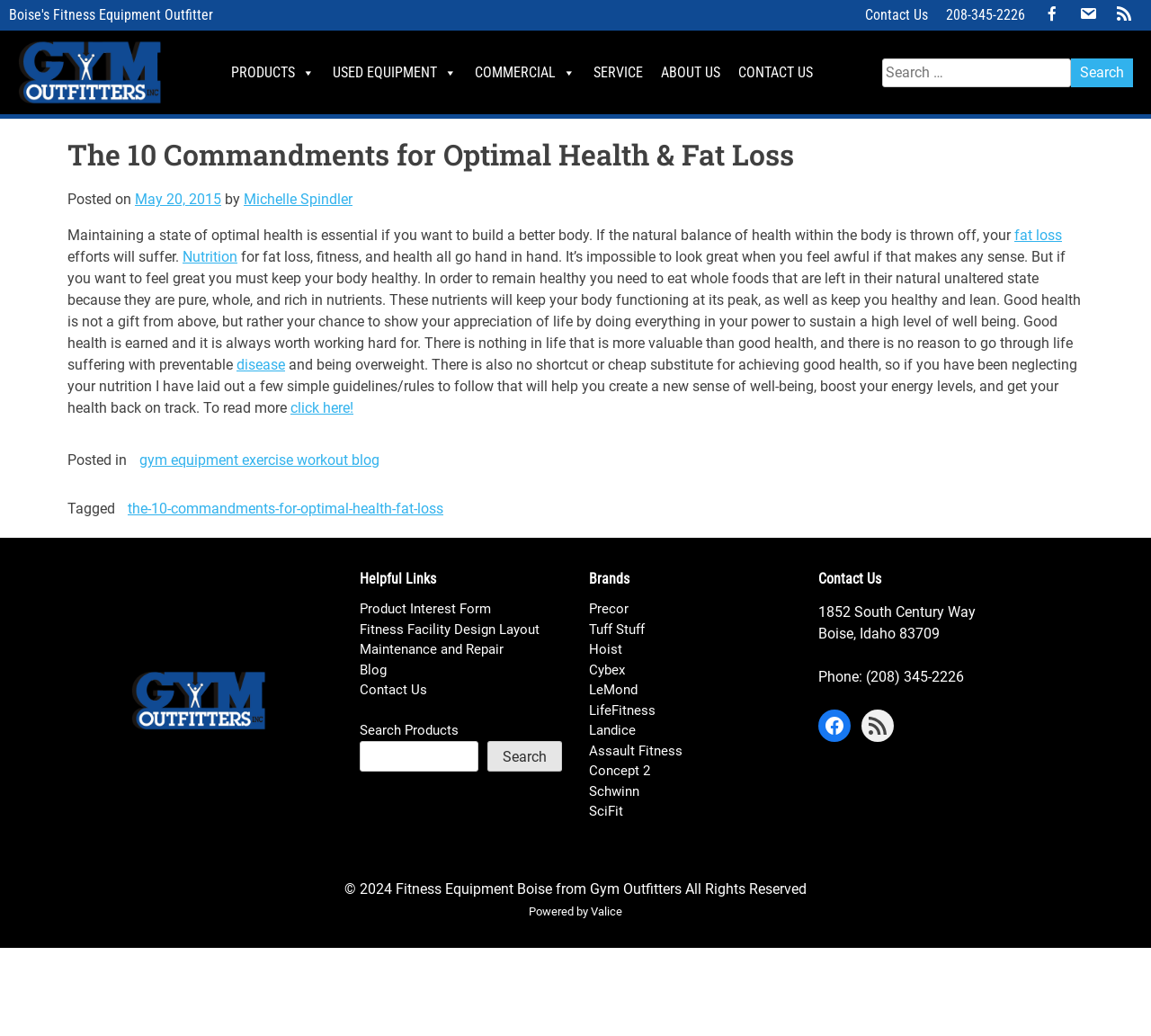Identify the bounding box coordinates of the section to be clicked to complete the task described by the following instruction: "Click the 'Nutrition' link". The coordinates should be four float numbers between 0 and 1, formatted as [left, top, right, bottom].

[0.159, 0.24, 0.206, 0.256]